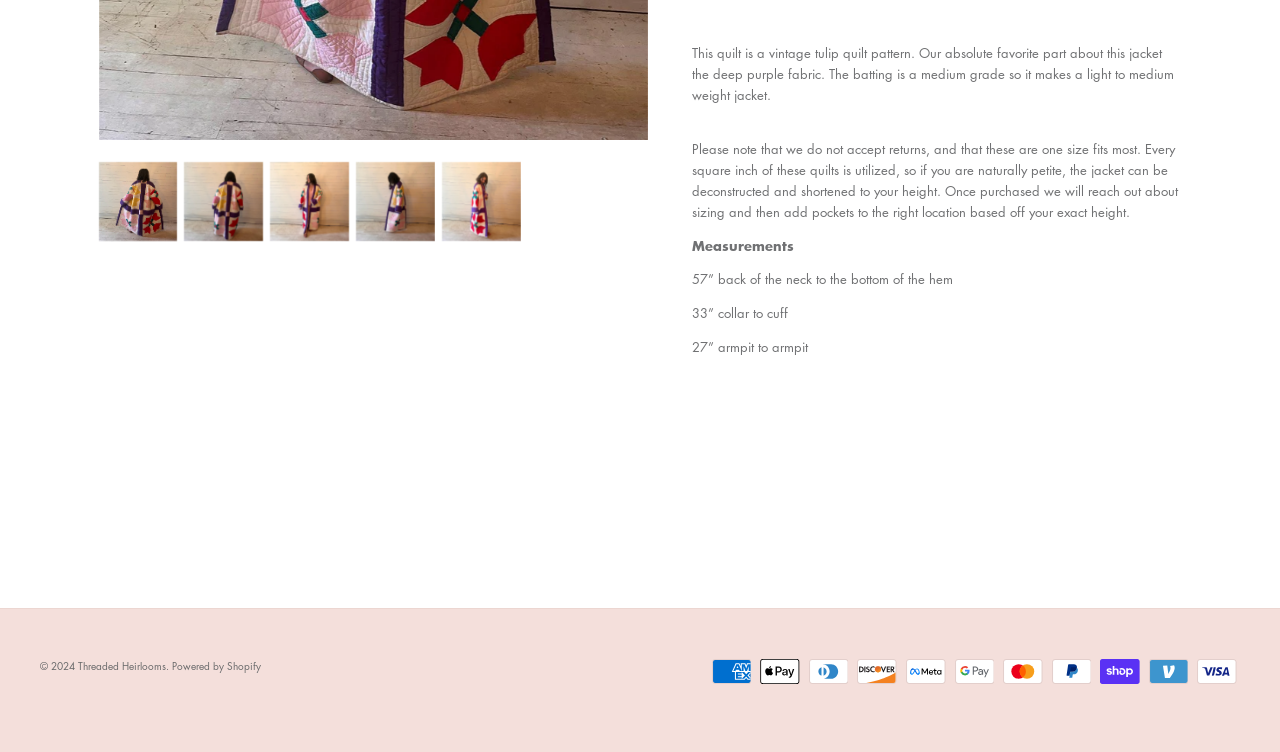Determine the bounding box for the described HTML element: "Threaded Heirlooms". Ensure the coordinates are four float numbers between 0 and 1 in the format [left, top, right, bottom].

[0.061, 0.875, 0.13, 0.895]